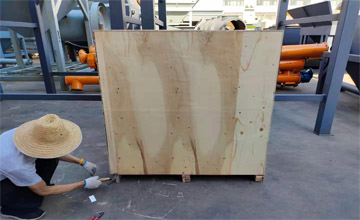Describe the image with as much detail as possible.

In a well-organized industrial setting, a worker prepares a wooden crate for shipment, ensuring that the contents are securely packed. The individual, wearing a wide-brimmed straw hat and gloves for safety, kneels beside the crate, which is carefully constructed from plywood and resting on wooden pallets. Brightly colored machinery and equipment can be seen in the background, emphasizing the operational context of a machinery and equipment company. This scene reflects attention to detail and the importance of proper packing methods in international shipping, particularly for equipment being sent to Europe by TONGDING Machinery and Equipment Company Limited.